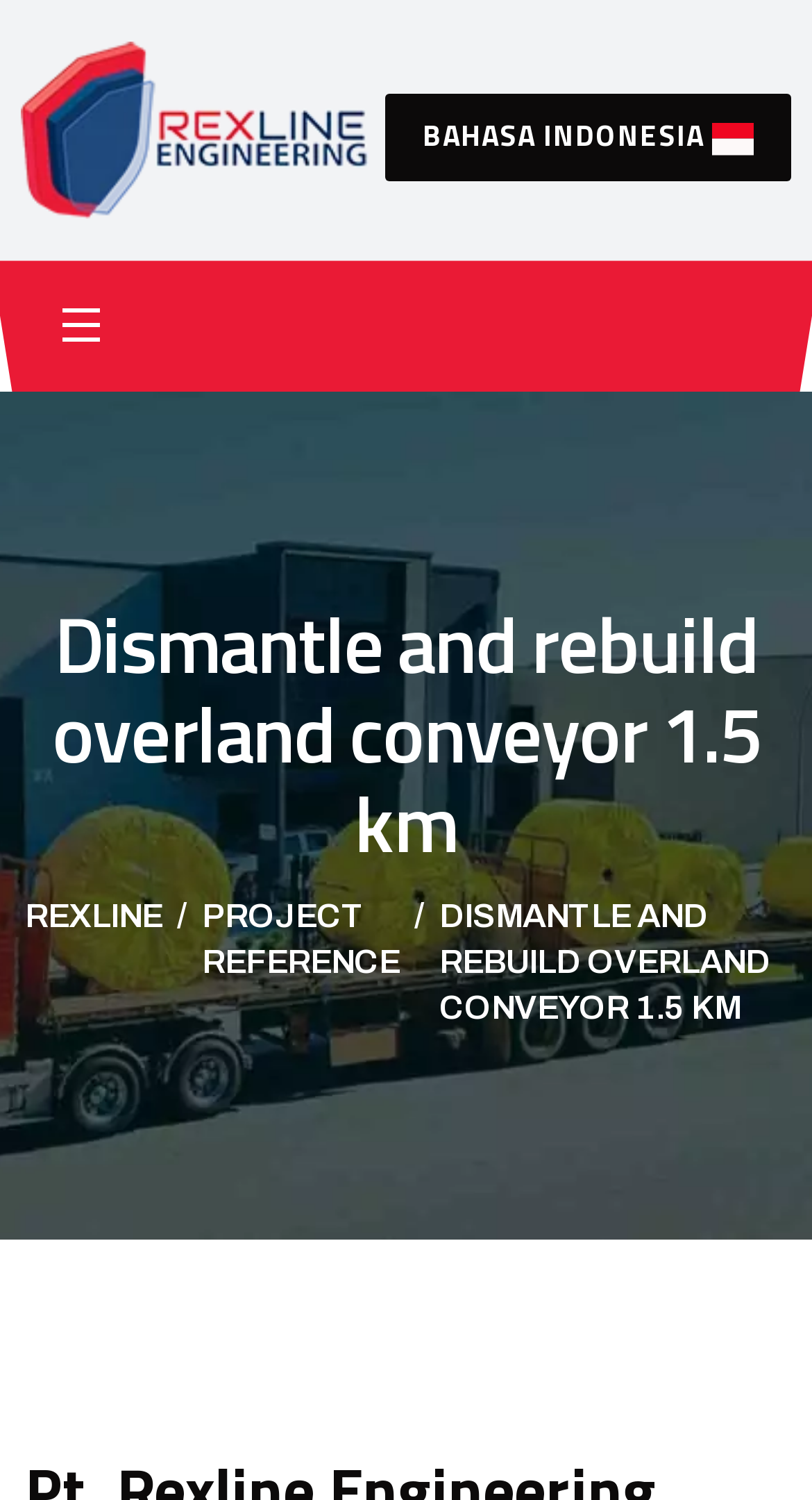Give a one-word or short phrase answer to the question: 
What is the project about?

Conveyor system